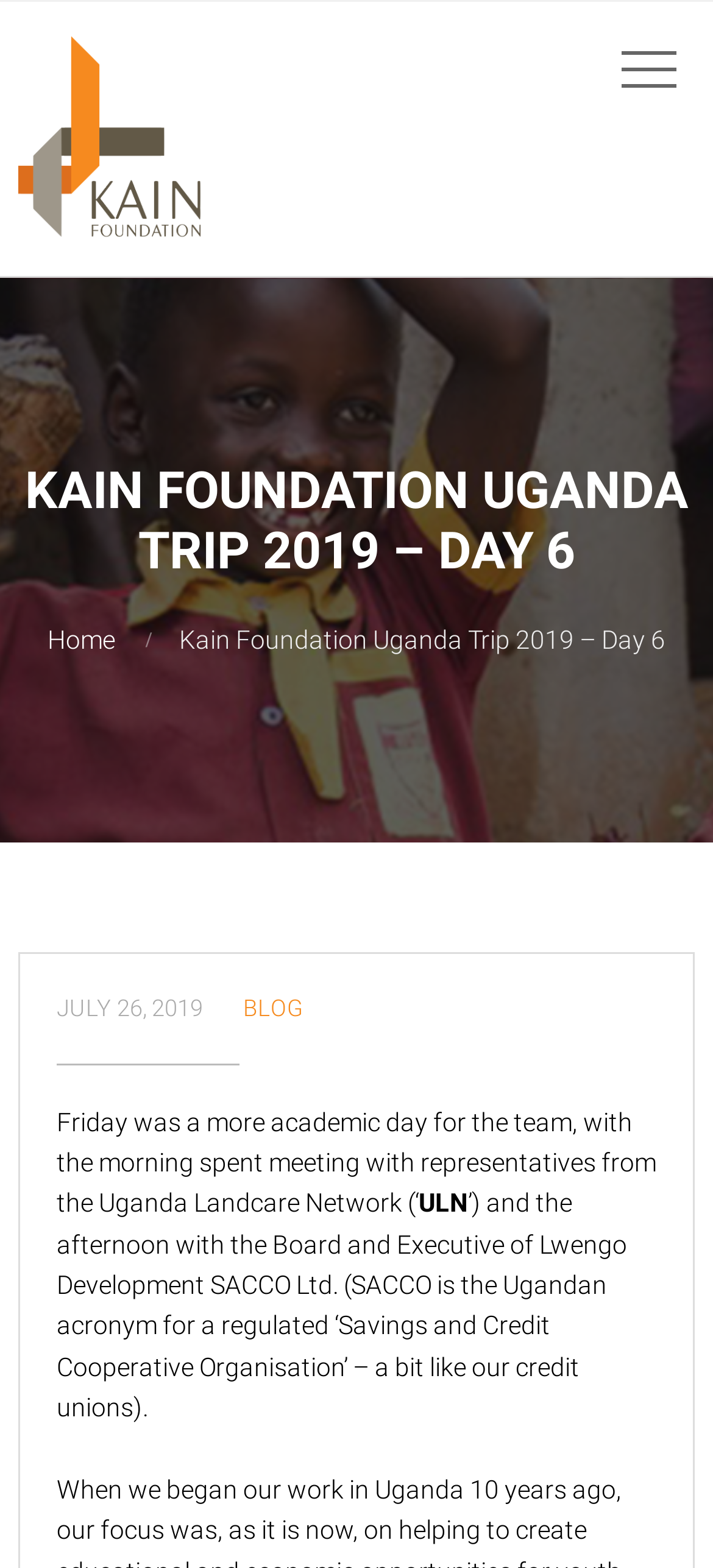Refer to the image and offer a detailed explanation in response to the question: What is the name of the network met in the morning?

The name of the network met in the morning can be found in the middle section of the webpage, where it is written as 'Uganda Landcare Network' in a static text format, and it is abbreviated as 'ULN'.